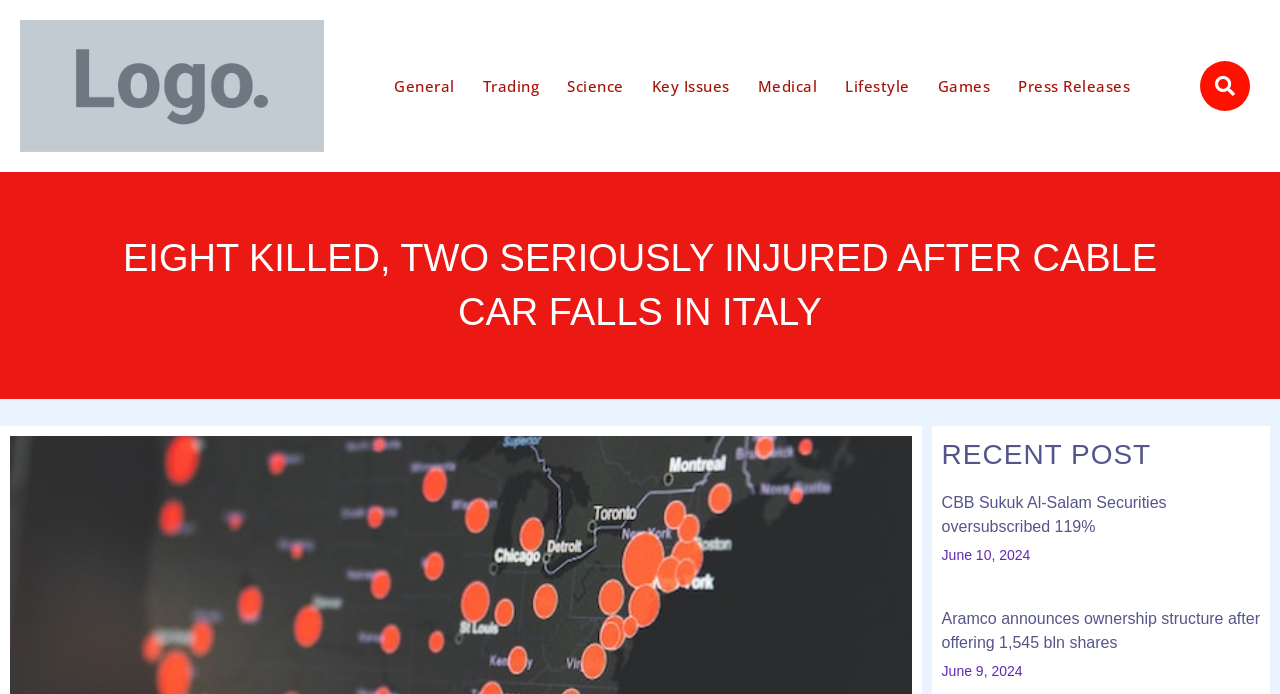What is the date of the first recent post?
Examine the screenshot and reply with a single word or phrase.

June 10, 2024